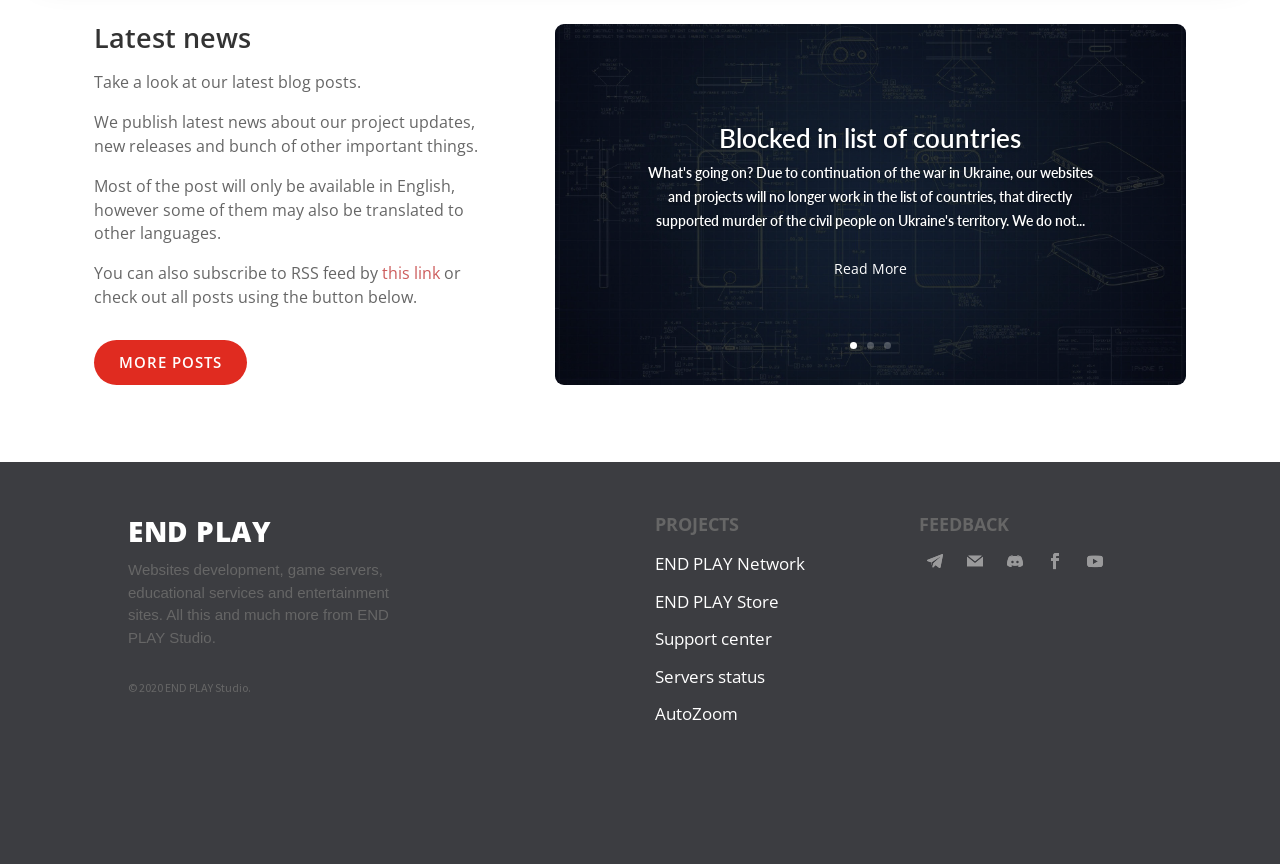What is the main topic of the latest news section?
Give a one-word or short phrase answer based on the image.

Project updates